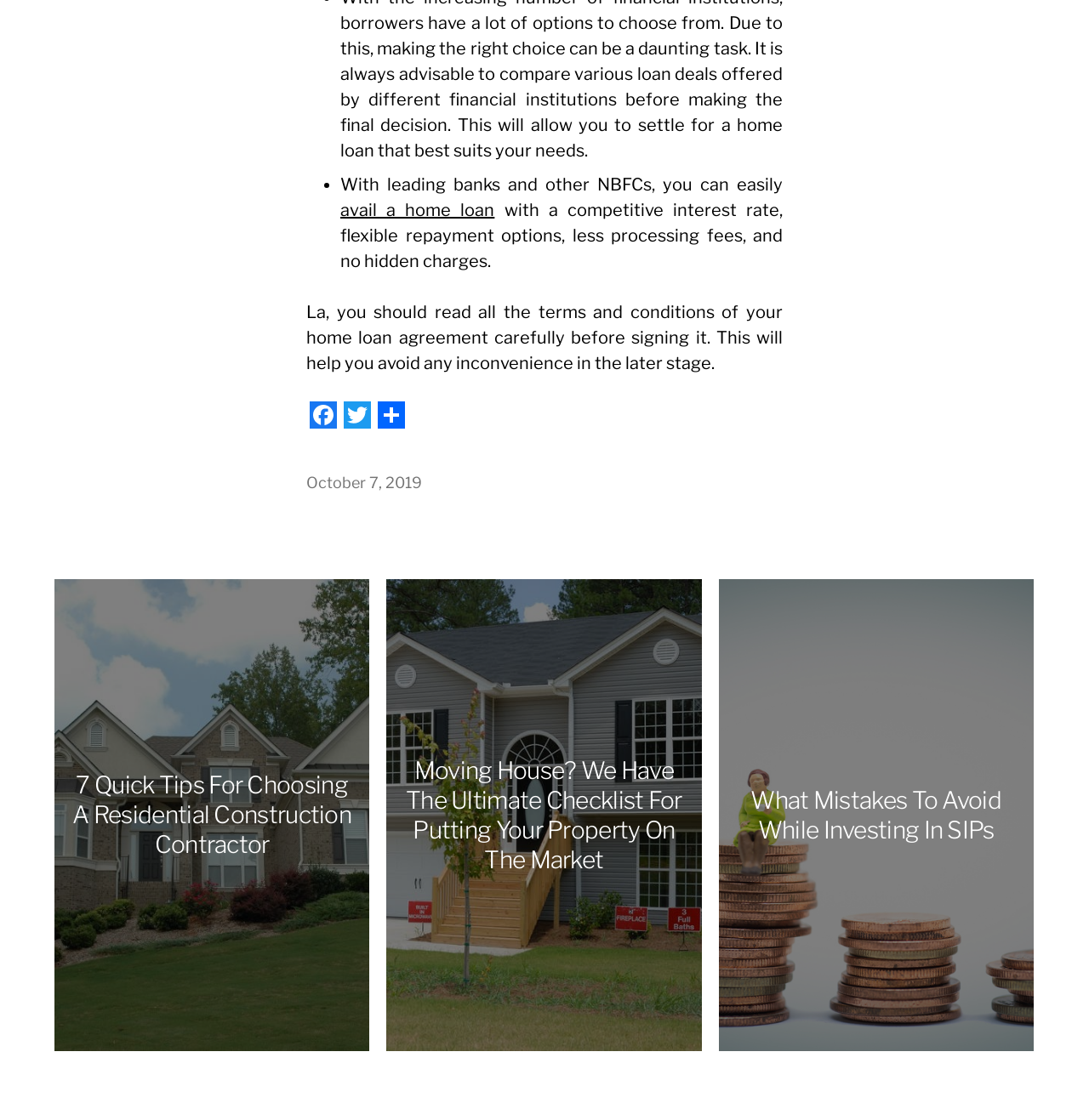Identify the bounding box coordinates for the region to click in order to carry out this instruction: "click on the link to avail a home loan". Provide the coordinates using four float numbers between 0 and 1, formatted as [left, top, right, bottom].

[0.312, 0.178, 0.454, 0.197]